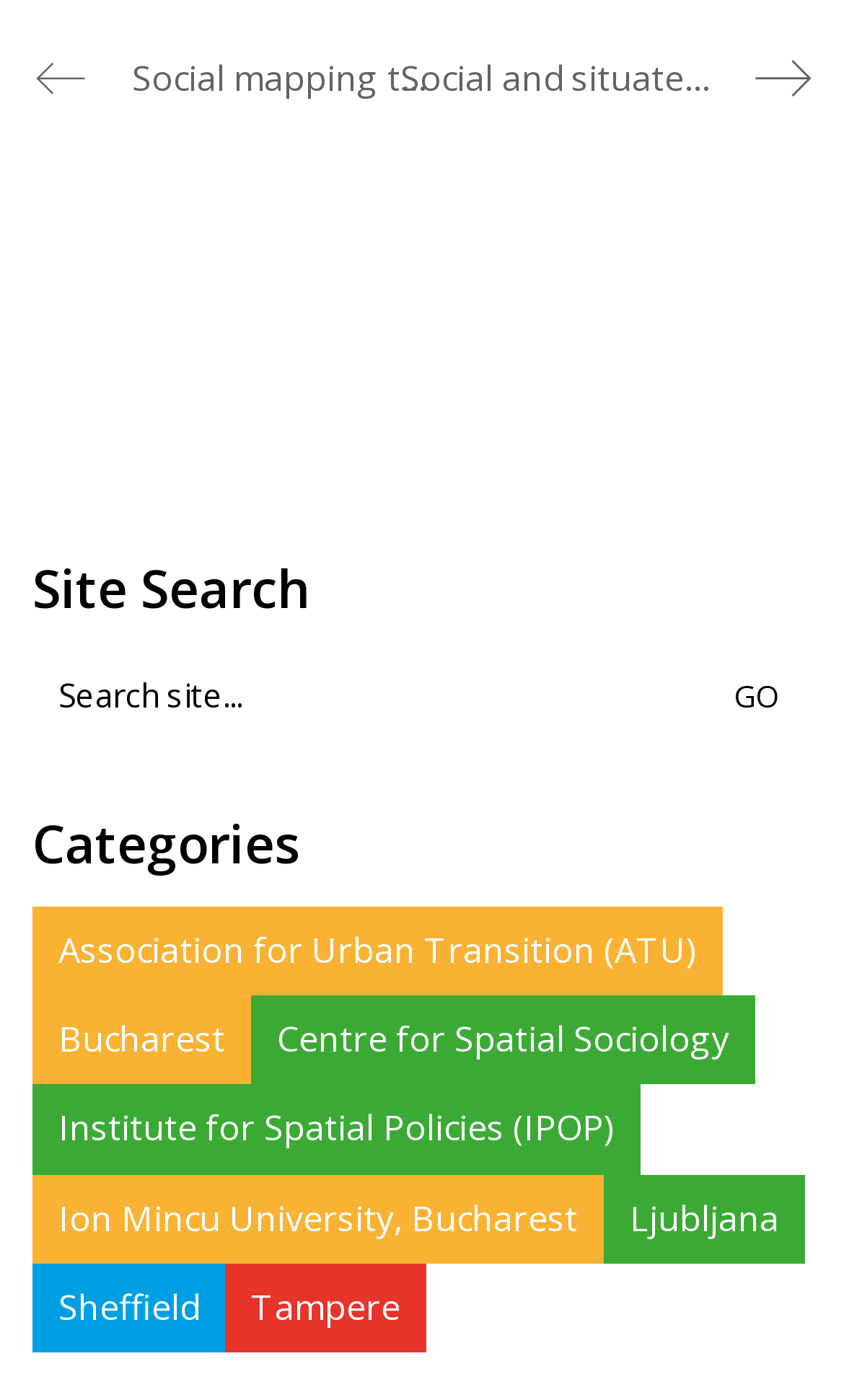Determine the bounding box for the HTML element described here: "Institute for Spatial Policies (IPOP)". The coordinates should be given as [left, top, right, bottom] with each number being a float between 0 and 1.

[0.038, 0.775, 0.759, 0.839]